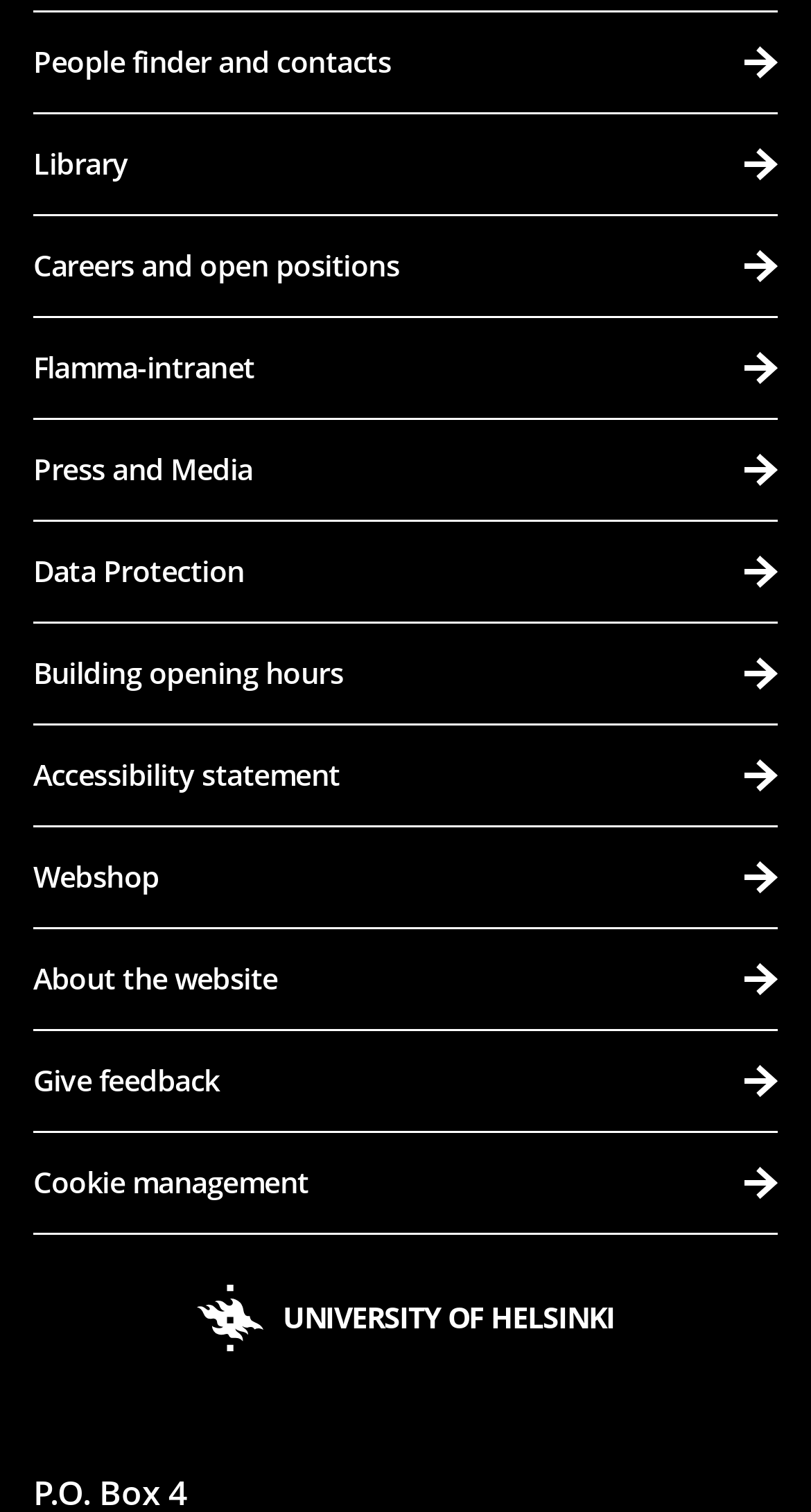Please provide a detailed answer to the question below based on the screenshot: 
What is the name of the university?

The name of the university can be found in the top section of the webpage, where it is written in a prominent link 'UNIVERSITY OF HELSINKI'.